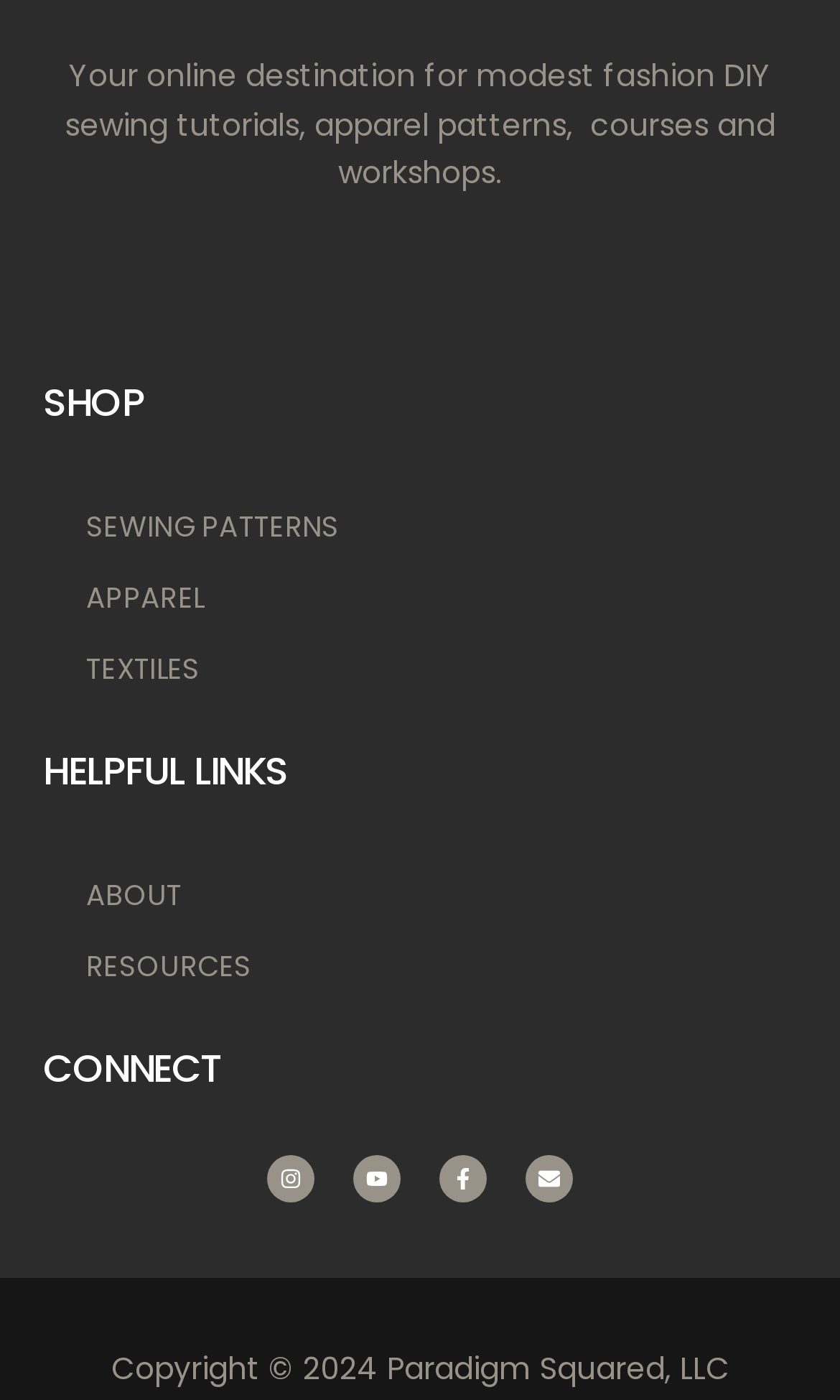What are the main sections of the website?
Using the visual information from the image, give a one-word or short-phrase answer.

SHOP, HELPFUL LINKS, CONNECT